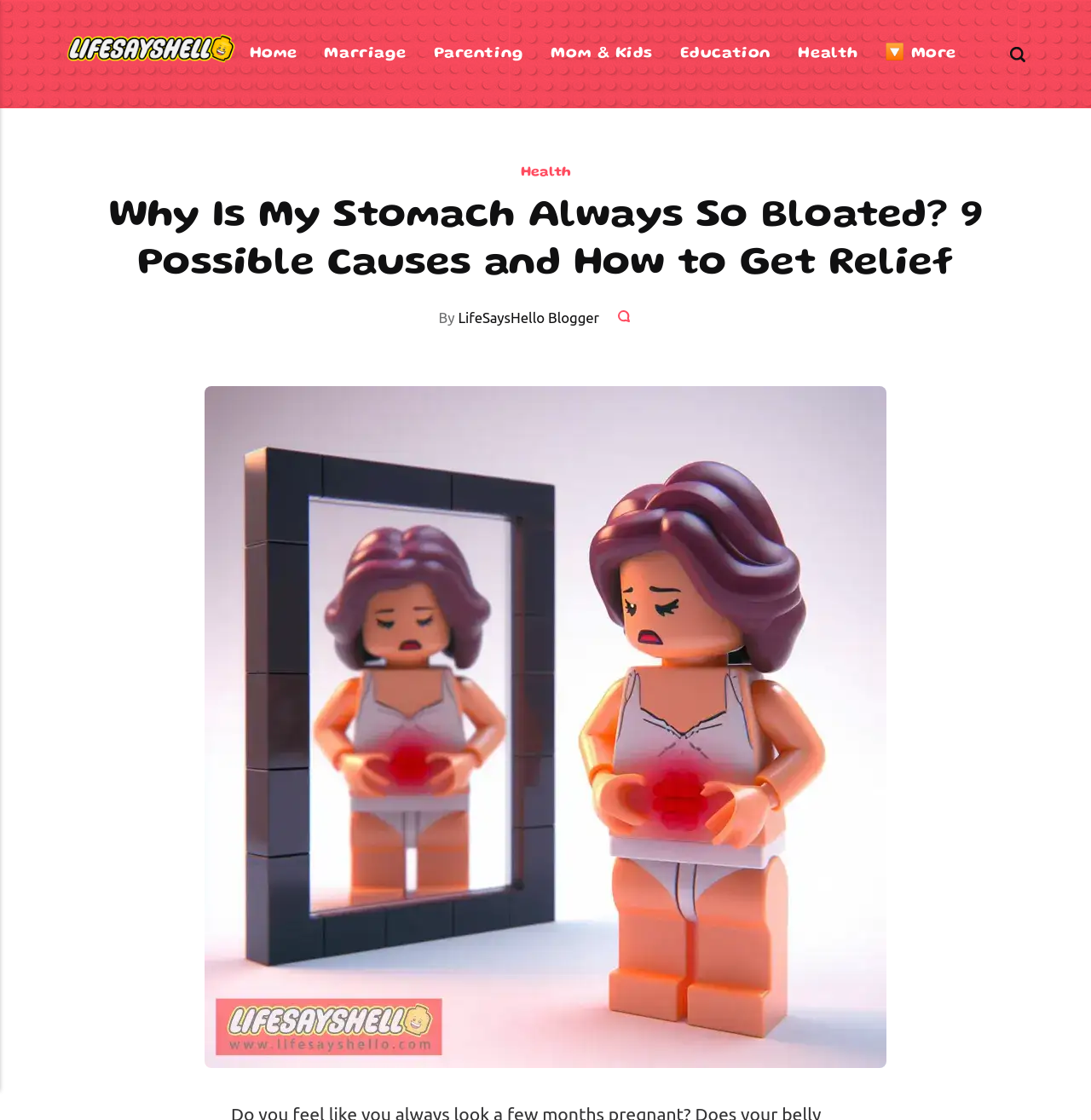Given the following UI element description: "quick hits platinum app", find the bounding box coordinates in the webpage screenshot.

None